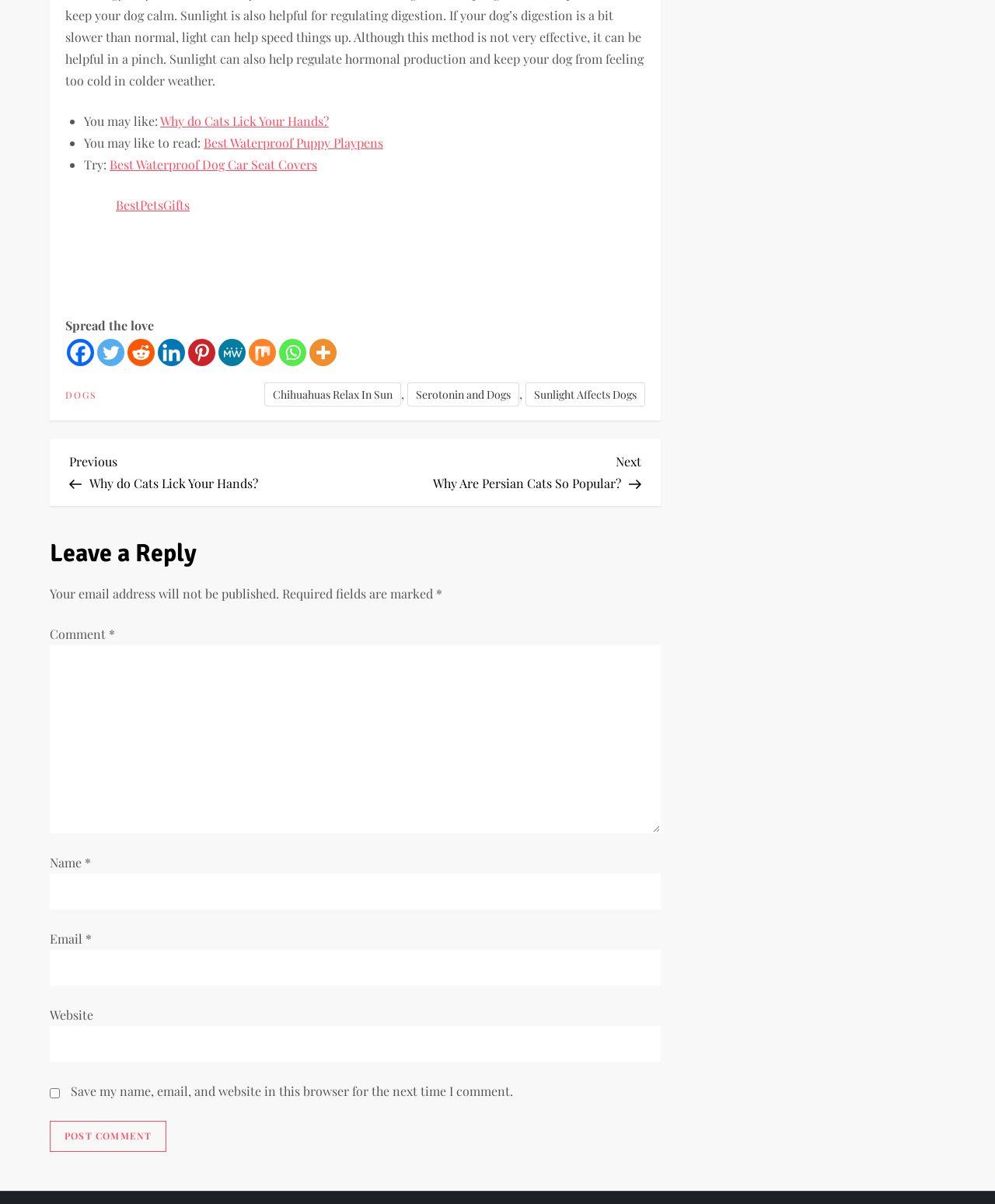Please locate the UI element described by "aria-label="MeWe" title="MeWe"" and provide its bounding box coordinates.

[0.22, 0.281, 0.247, 0.304]